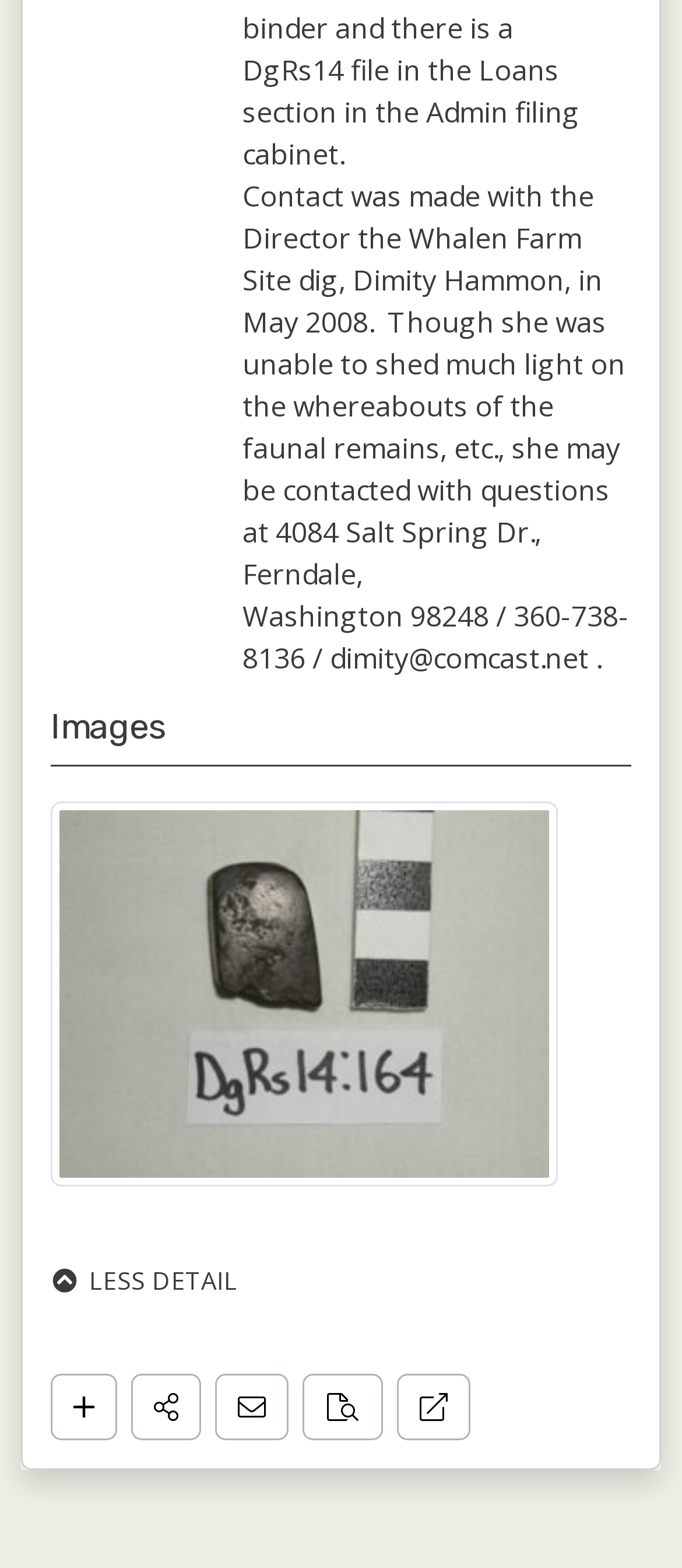Respond to the question below with a single word or phrase:
Who was contacted in May 2008?

Dimity Hammon